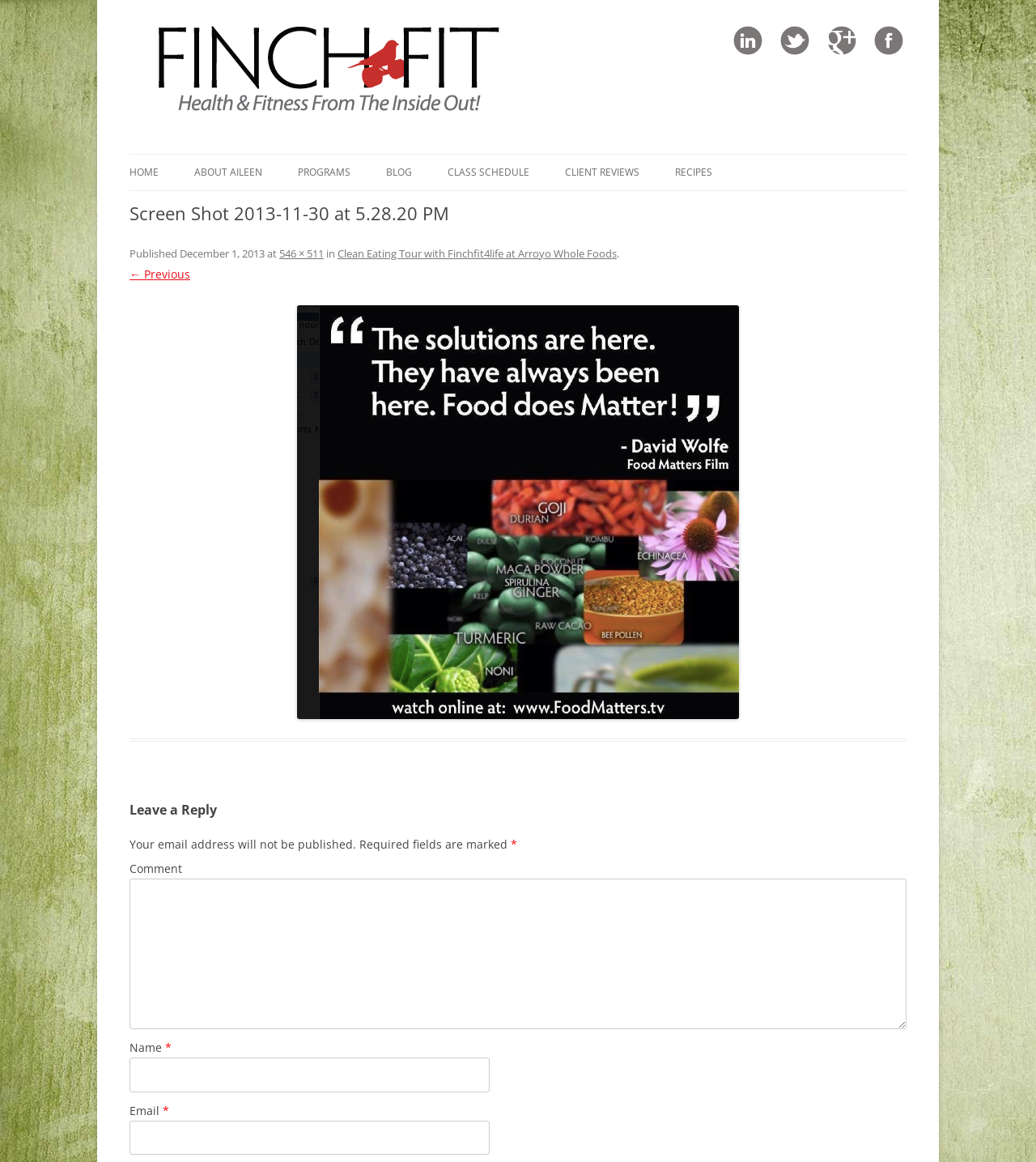Identify the bounding box coordinates for the element you need to click to achieve the following task: "Click HOME". Provide the bounding box coordinates as four float numbers between 0 and 1, in the form [left, top, right, bottom].

[0.125, 0.133, 0.153, 0.164]